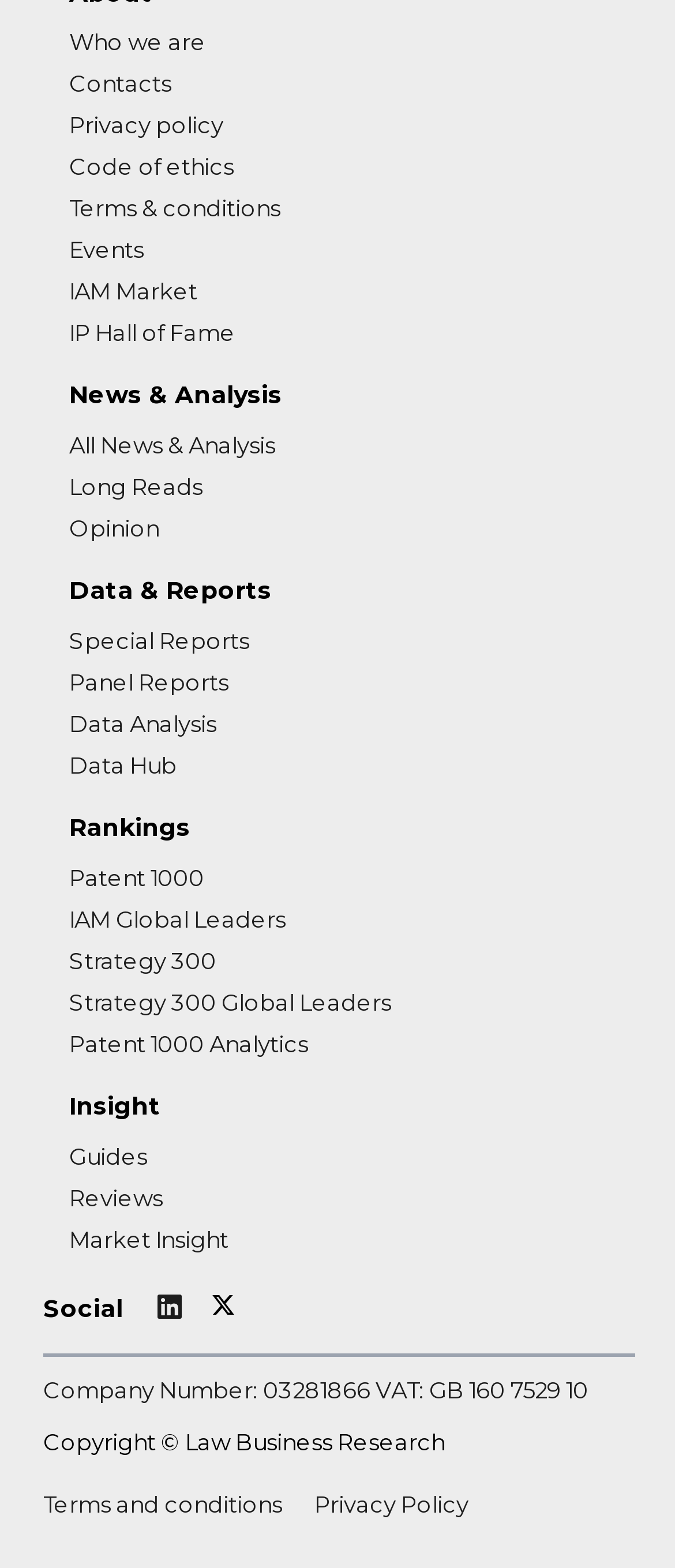Determine the bounding box for the described UI element: "Terms & conditions".

[0.103, 0.124, 0.415, 0.142]